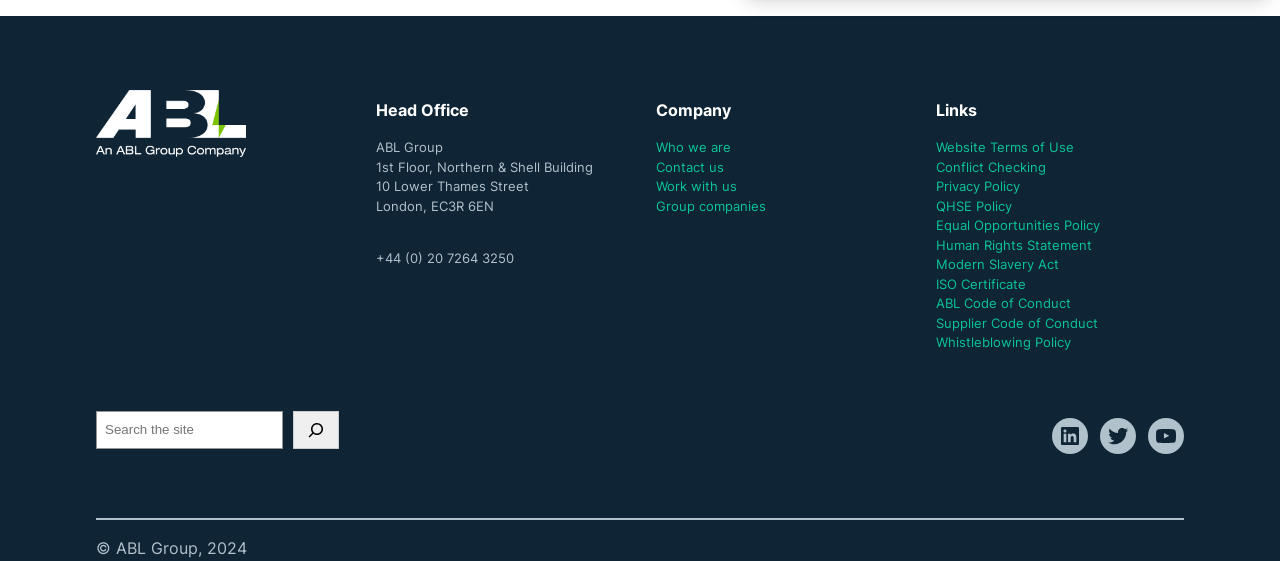How many social media links are there at the bottom of the page?
Answer the question with a single word or phrase derived from the image.

3